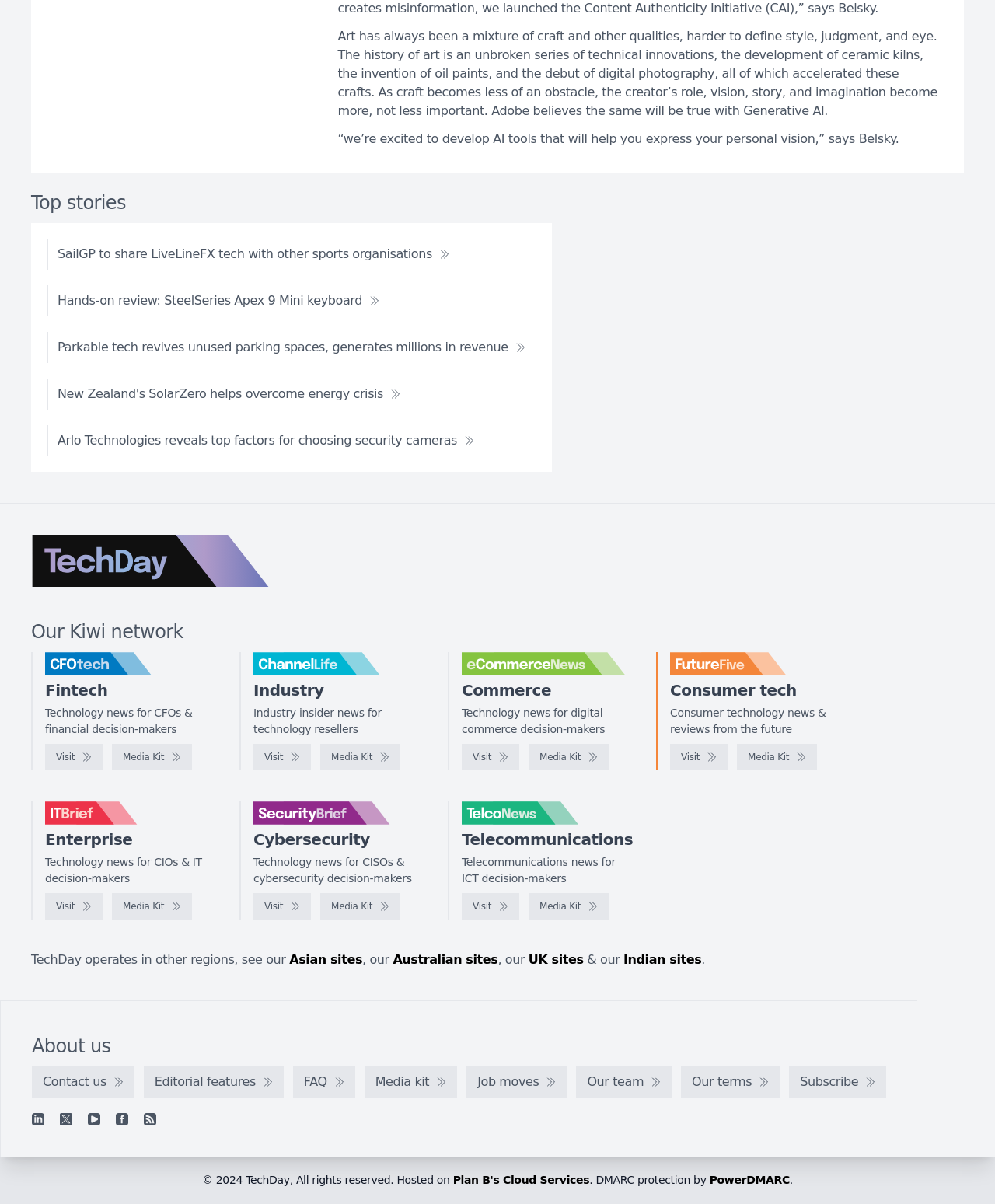What is the topic of SecurityBrief?
From the image, respond with a single word or phrase.

Cybersecurity